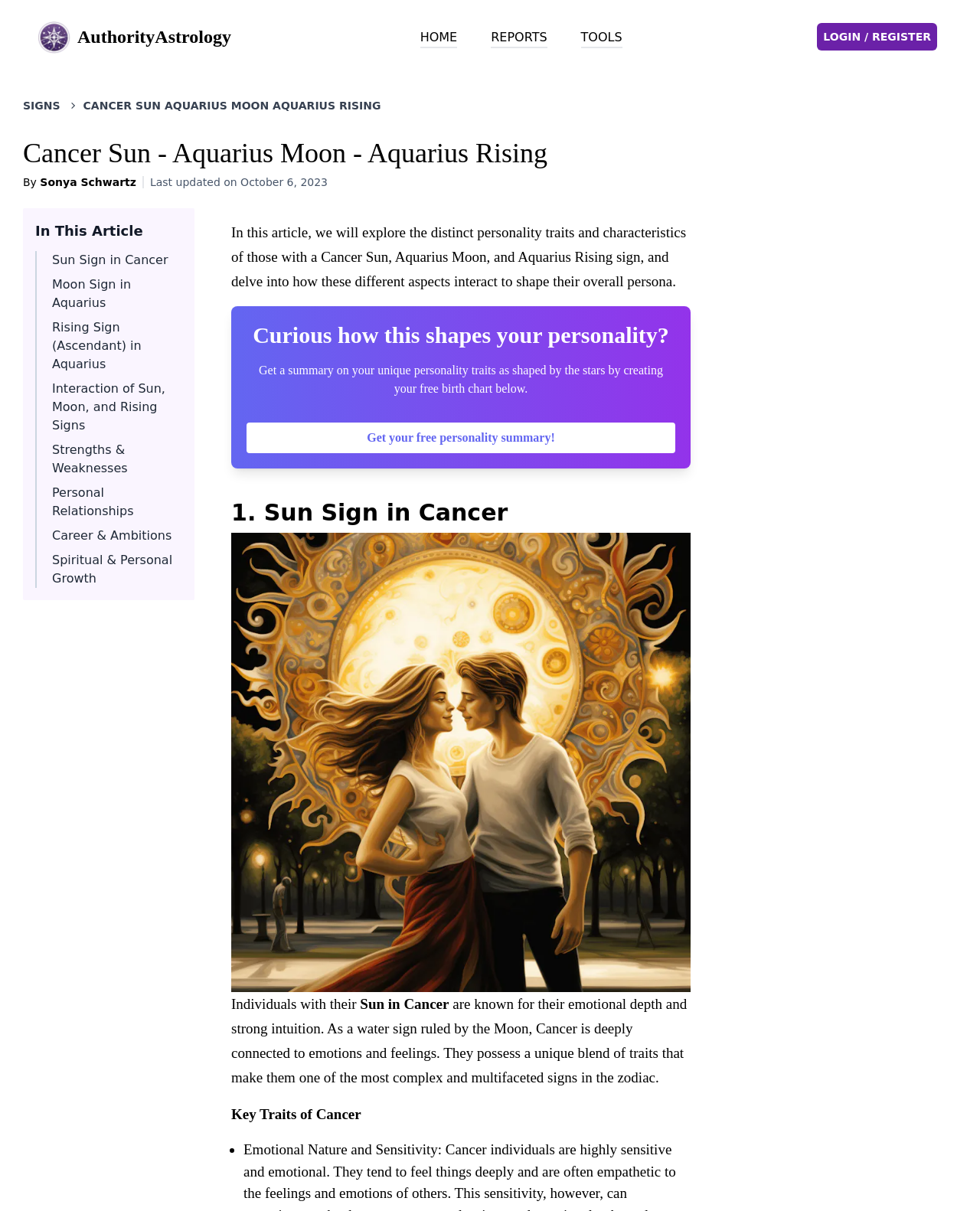What is the key trait of individuals with their Sun in Cancer?
Refer to the image and give a detailed answer to the question.

According to the article, individuals with their Sun in Cancer are known for their emotional depth and strong intuition. This is stated in the text 'They possess a unique blend of traits that make them one of the most complex and multifaceted signs in the zodiac' and is further elaborated upon in the section 'Key Traits of Cancer'.